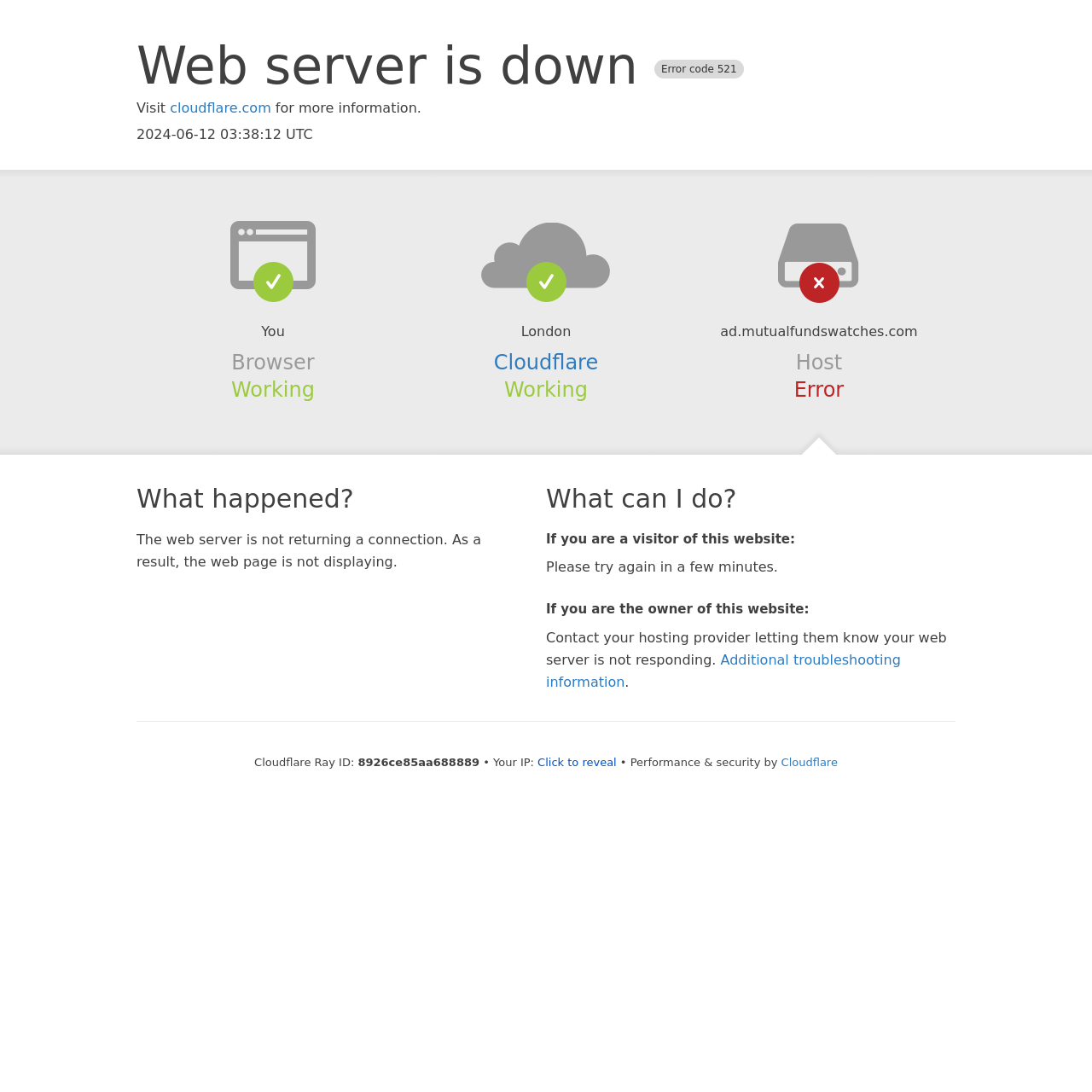Using the provided description Cloudflare, find the bounding box coordinates for the UI element. Provide the coordinates in (top-left x, top-left y, bottom-right x, bottom-right y) format, ensuring all values are between 0 and 1.

[0.715, 0.692, 0.767, 0.704]